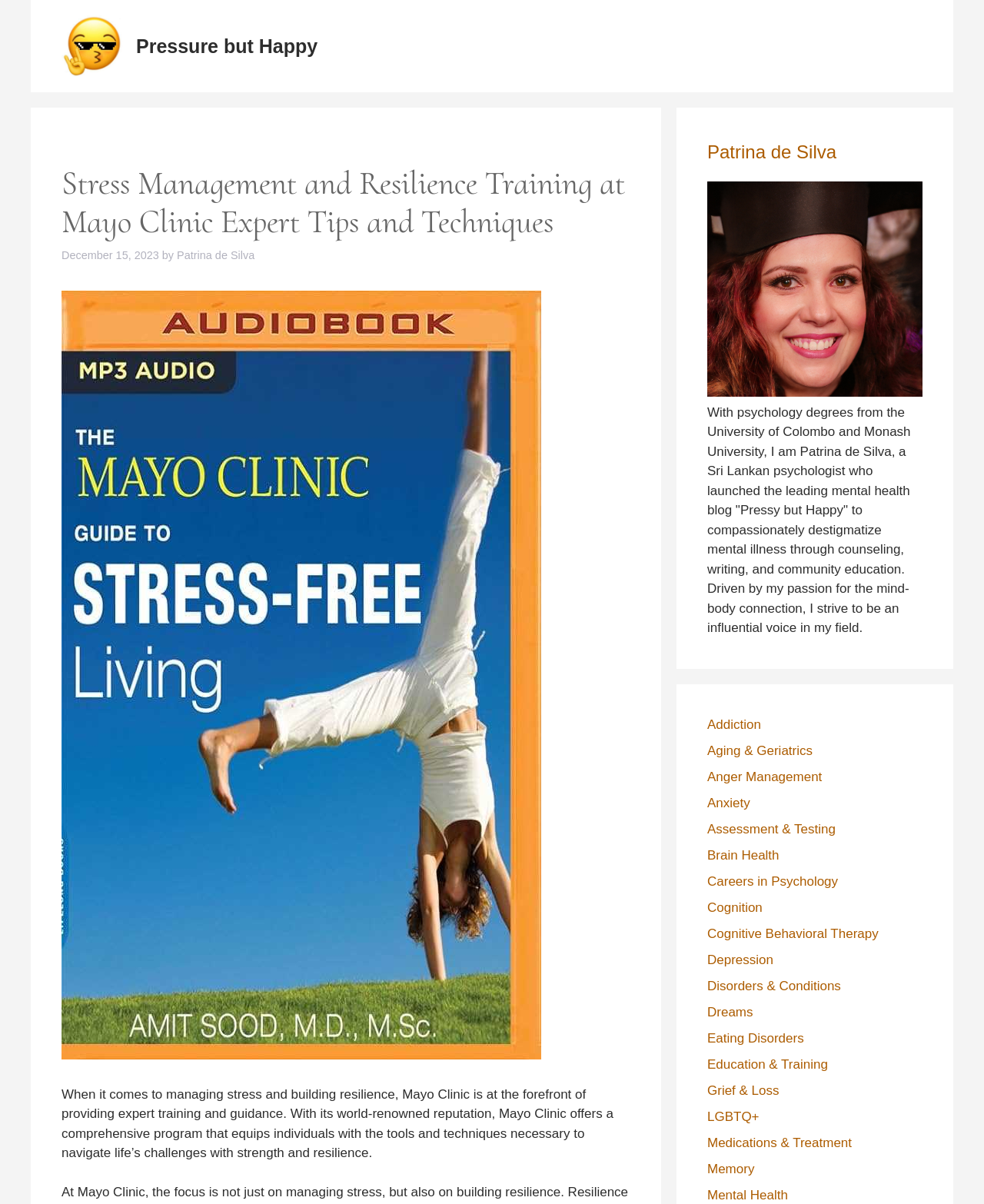Refer to the image and provide a thorough answer to this question:
What is the topic of the article?

The article is about stress management and resilience training, as indicated by the heading 'Stress Management and Resilience Training at Mayo Clinic Expert Tips and Techniques'.